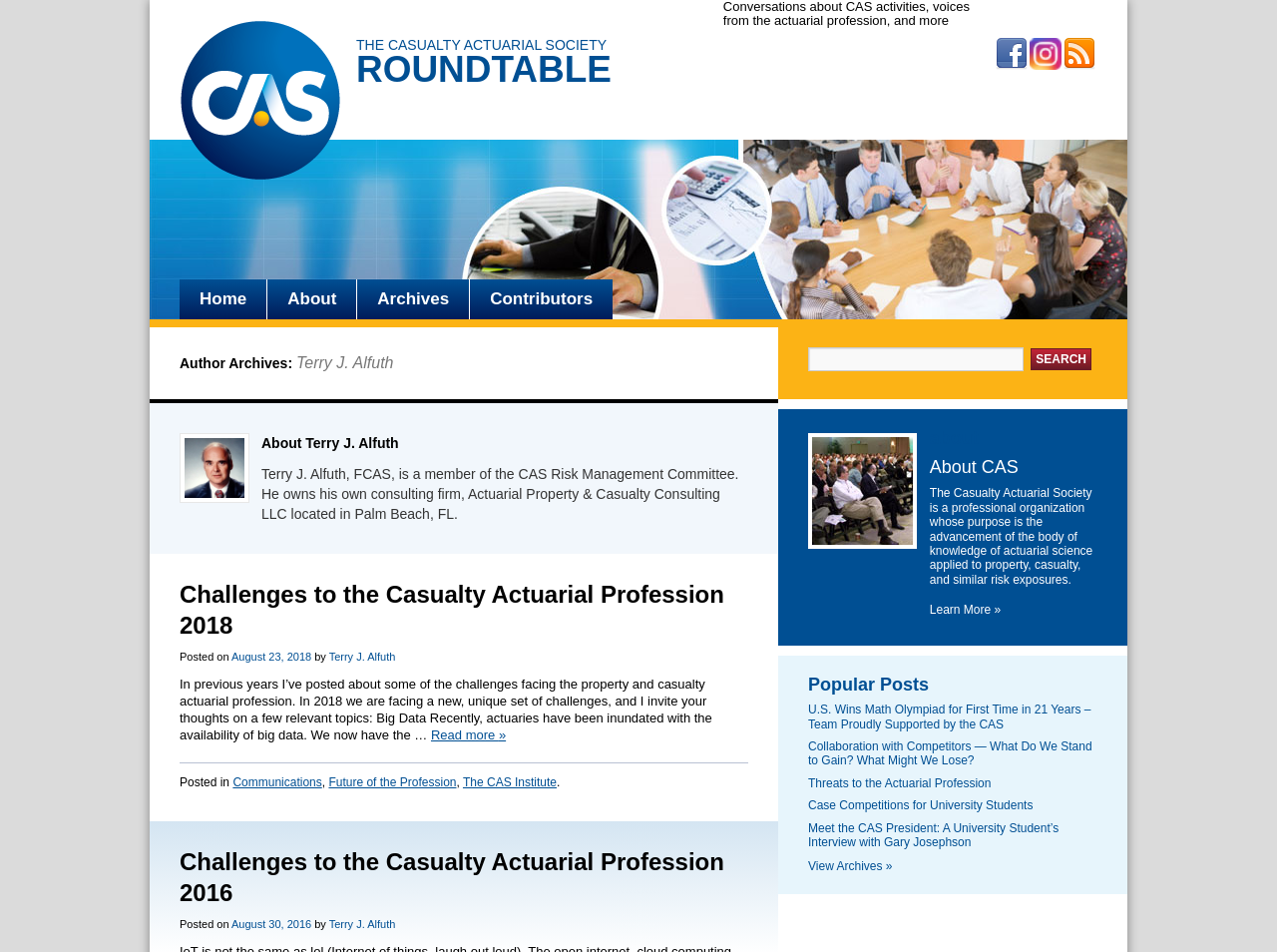Please give a one-word or short phrase response to the following question: 
What is the name of the author of the post?

Terry J. Alfuth